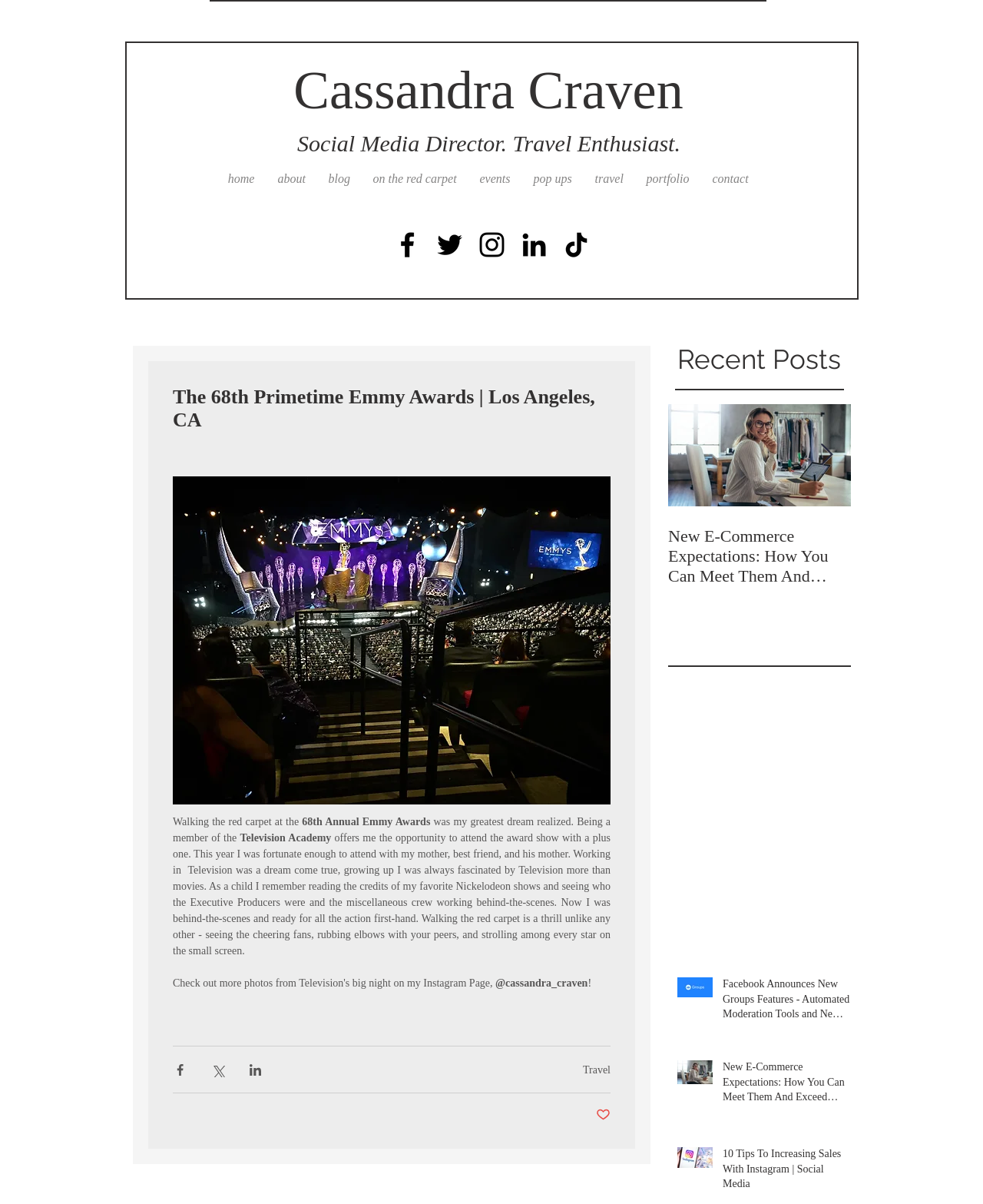What is the event the author attended?
Respond to the question with a single word or phrase according to the image.

68th Annual Emmy Awards